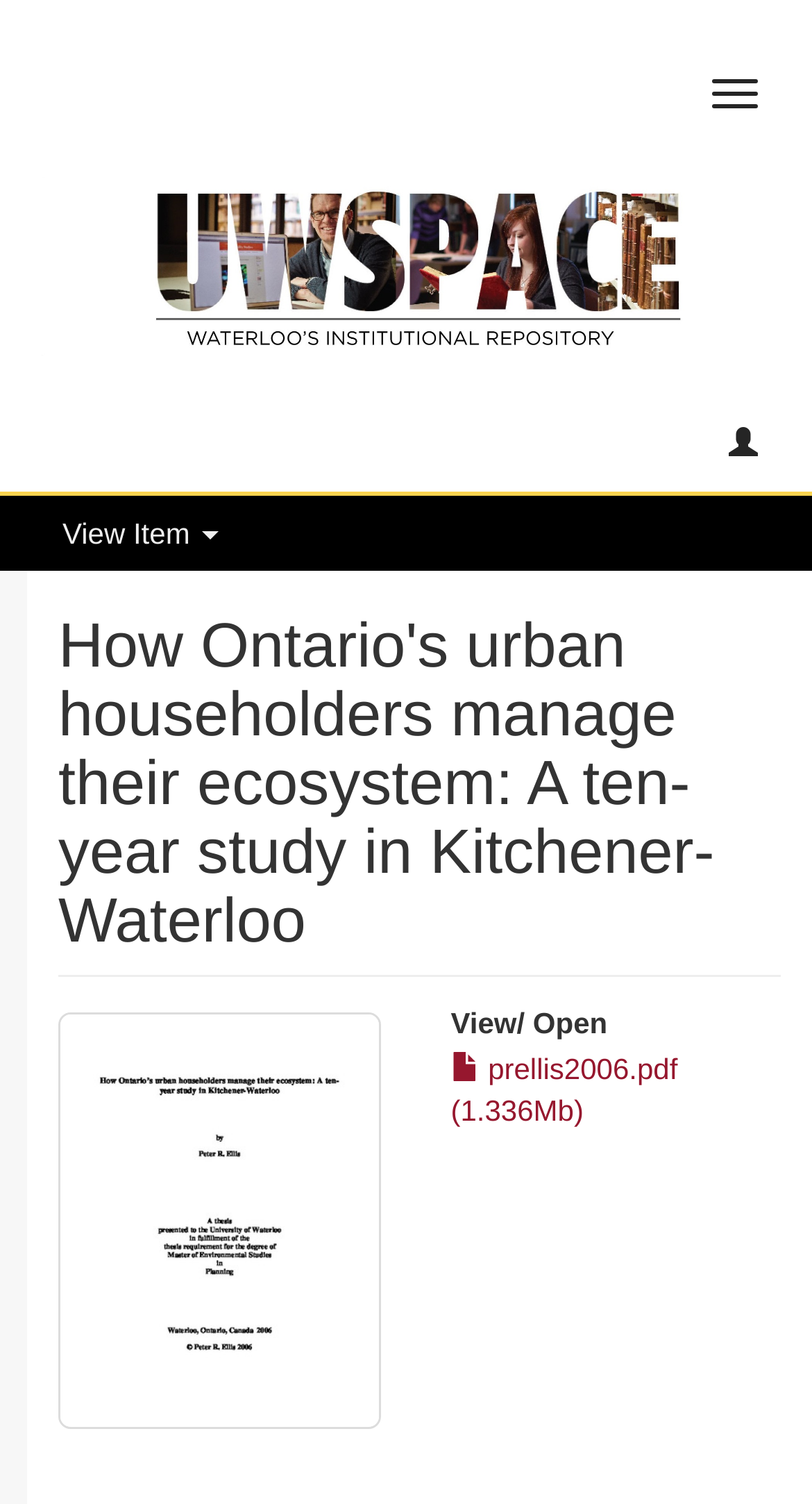Provide an in-depth description of the elements and layout of the webpage.

The webpage appears to be a repository page for a research study titled "How Ontario's urban householders manage their ecosystem: A ten-year study in Kitchener-Waterloo". At the top, there is a navigation button labeled "Toggle navigation" positioned near the right edge of the page. Below it, a link to "UWSpace - Waterloo's institutional repository" is displayed, accompanied by an image with the same title.

Further down, there are two buttons: one with no label and another labeled "View Item". A prominent heading with the title of the research study is centered on the page, spanning almost the entire width. Below the heading, a thumbnail image is positioned to the left, while a heading labeled "View/ Open" is placed to the right.

To the right of the "View/ Open" heading, a link to a PDF file named "prellis2006.pdf" is provided, with a file size of 1.336Mb. Overall, the page has a simple layout, with a focus on providing access to the research study and its associated resources.